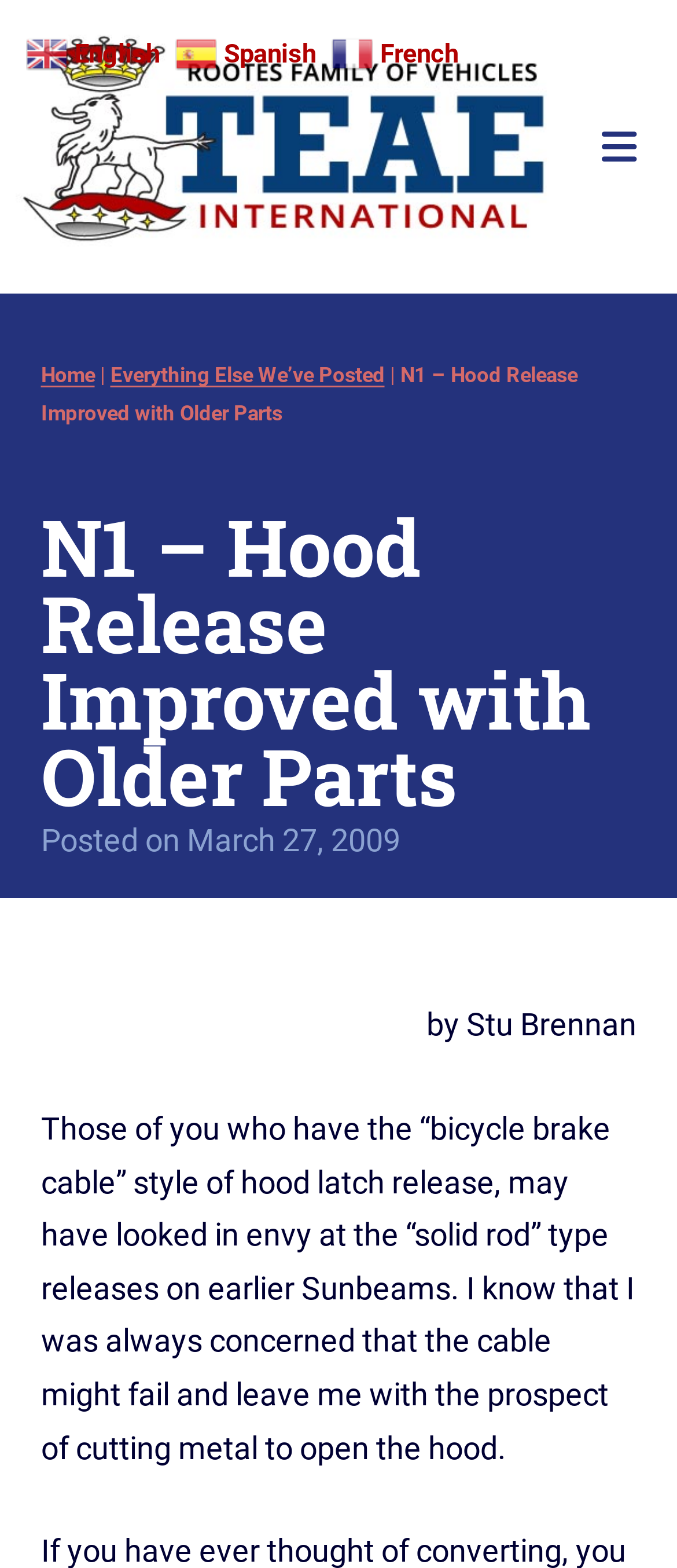Please find and give the text of the main heading on the webpage.

N1 – Hood Release Improved with Older Parts